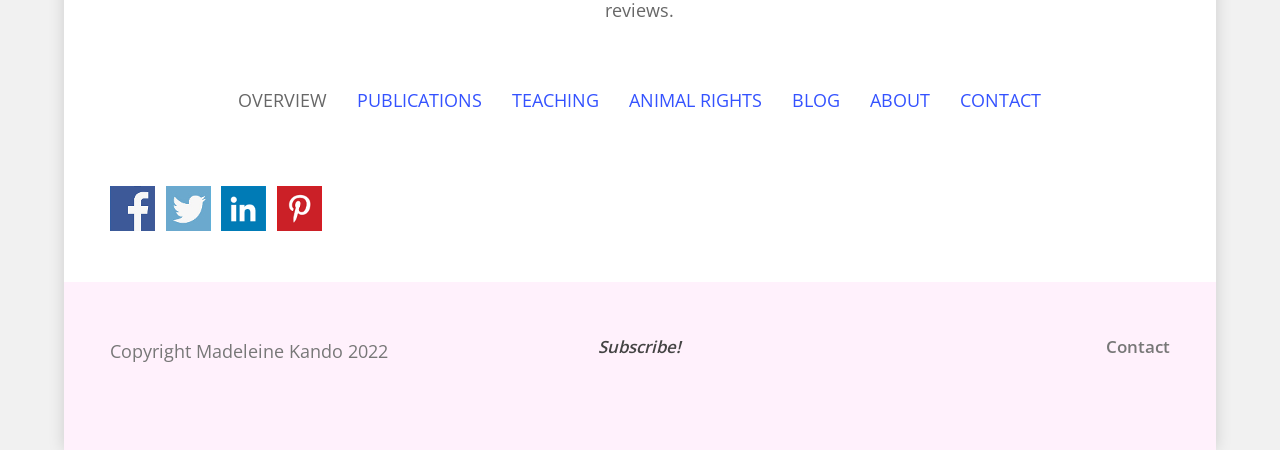What is the name of the person who owns the copyright?
Using the information presented in the image, please offer a detailed response to the question.

The copyright information is located at the bottom of the webpage, which states 'Copyright Madeleine Kando 2022'. Therefore, the name of the person who owns the copyright is Madeleine Kando.